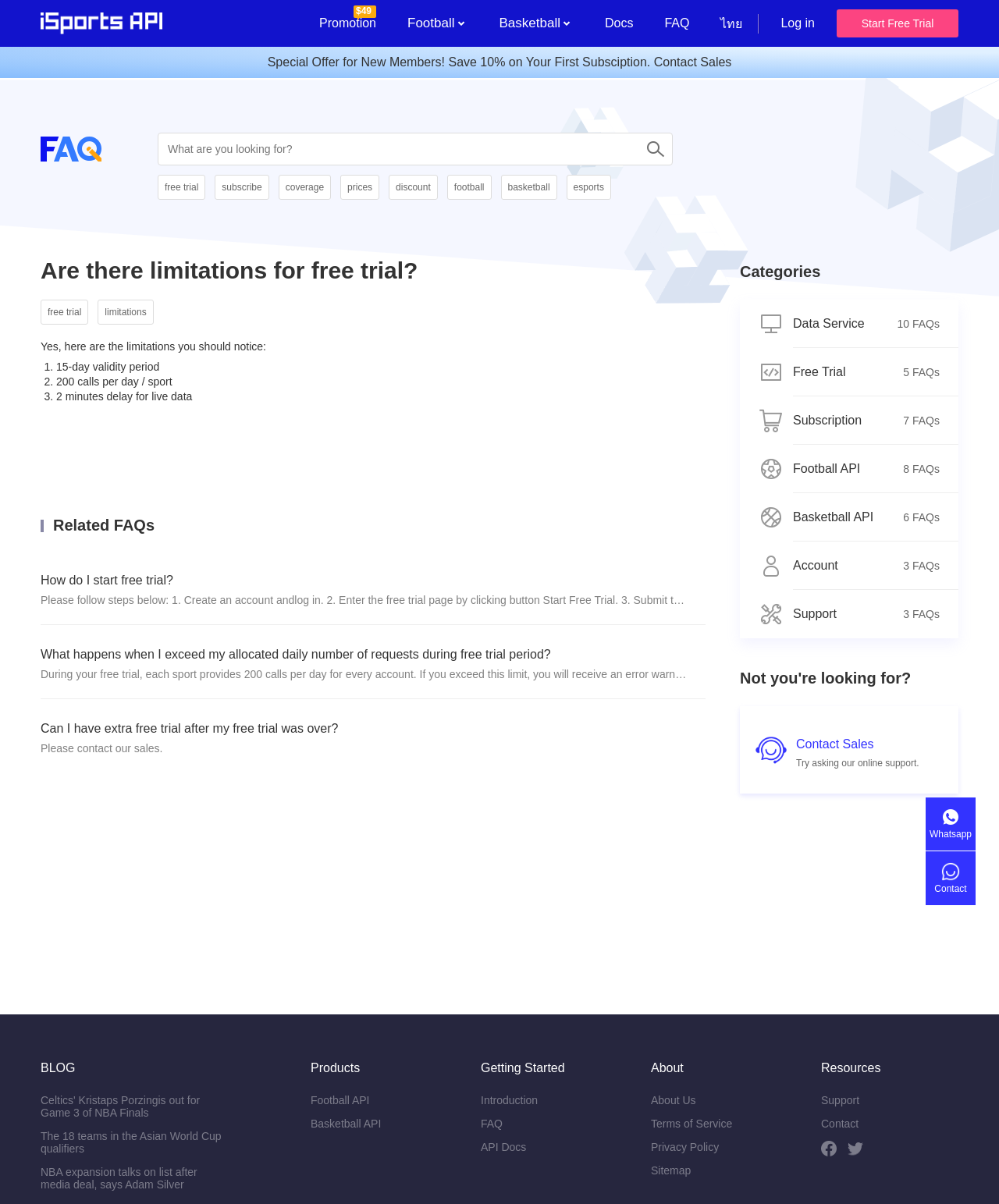Calculate the bounding box coordinates for the UI element based on the following description: "subscribe". Ensure the coordinates are four float numbers between 0 and 1, i.e., [left, top, right, bottom].

[0.215, 0.145, 0.269, 0.166]